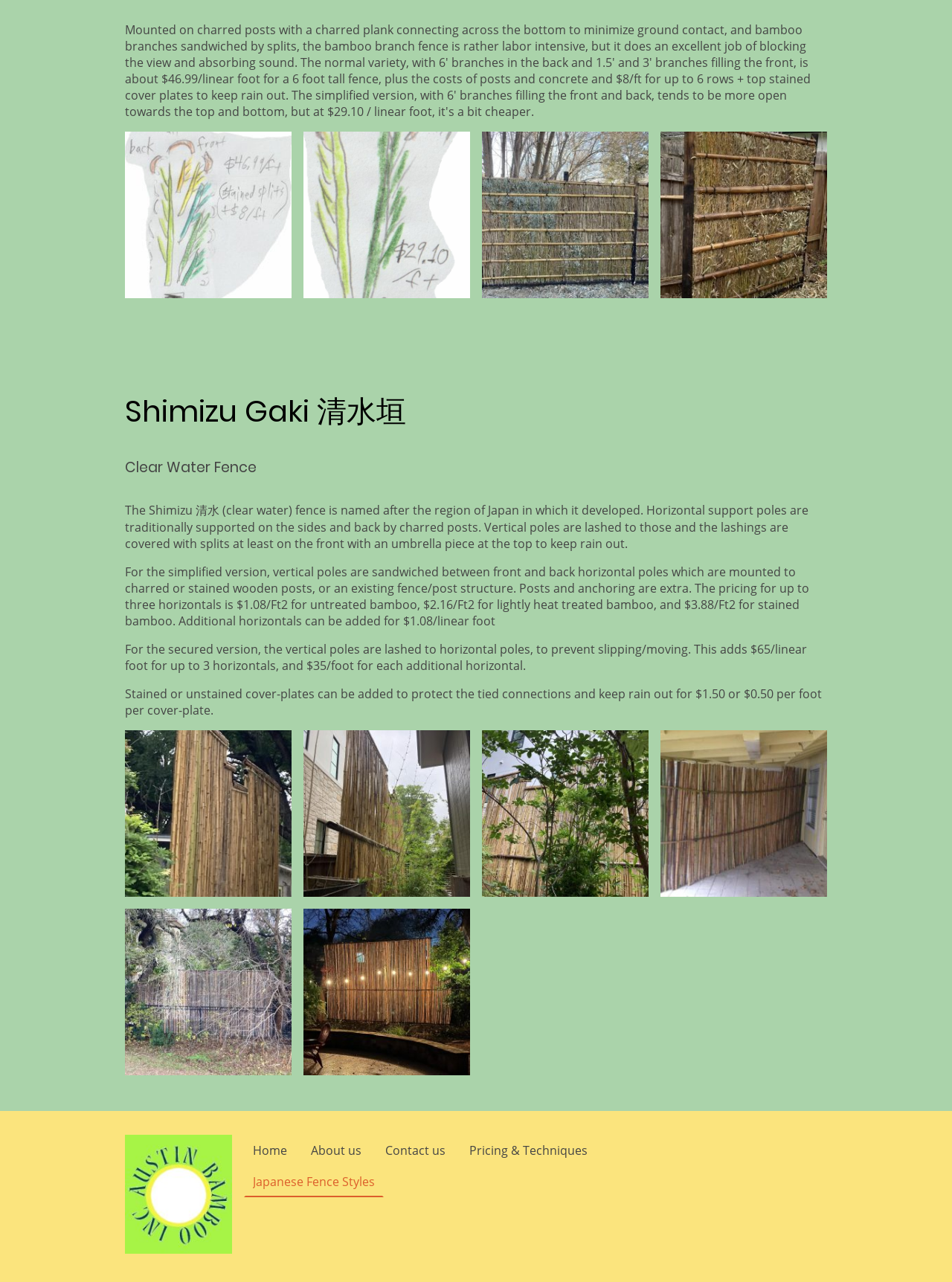What is the name of the Japanese fence style?
Answer the question with just one word or phrase using the image.

Shimizu Gaki